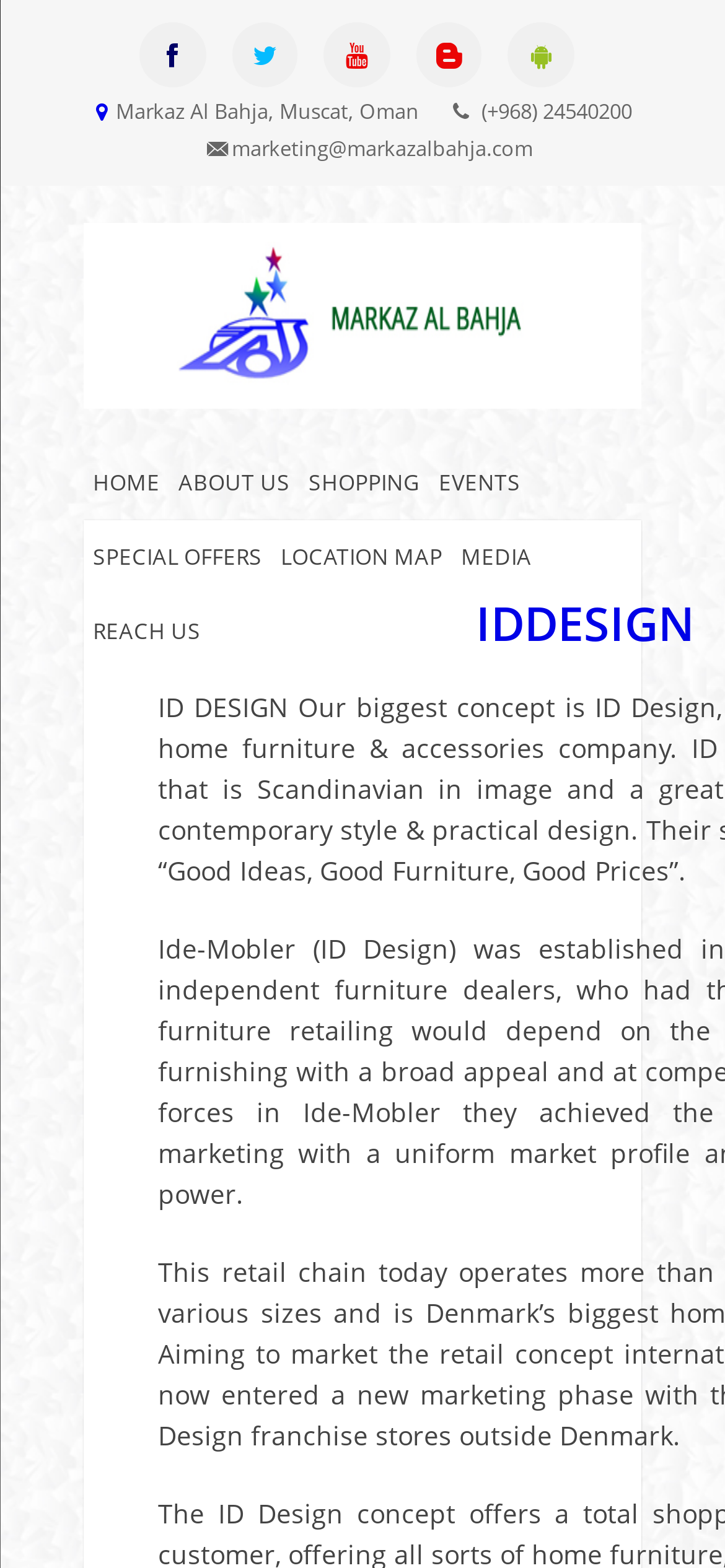What is the phone number of the shopping mall?
Refer to the image and provide a one-word or short phrase answer.

(+968) 24540200